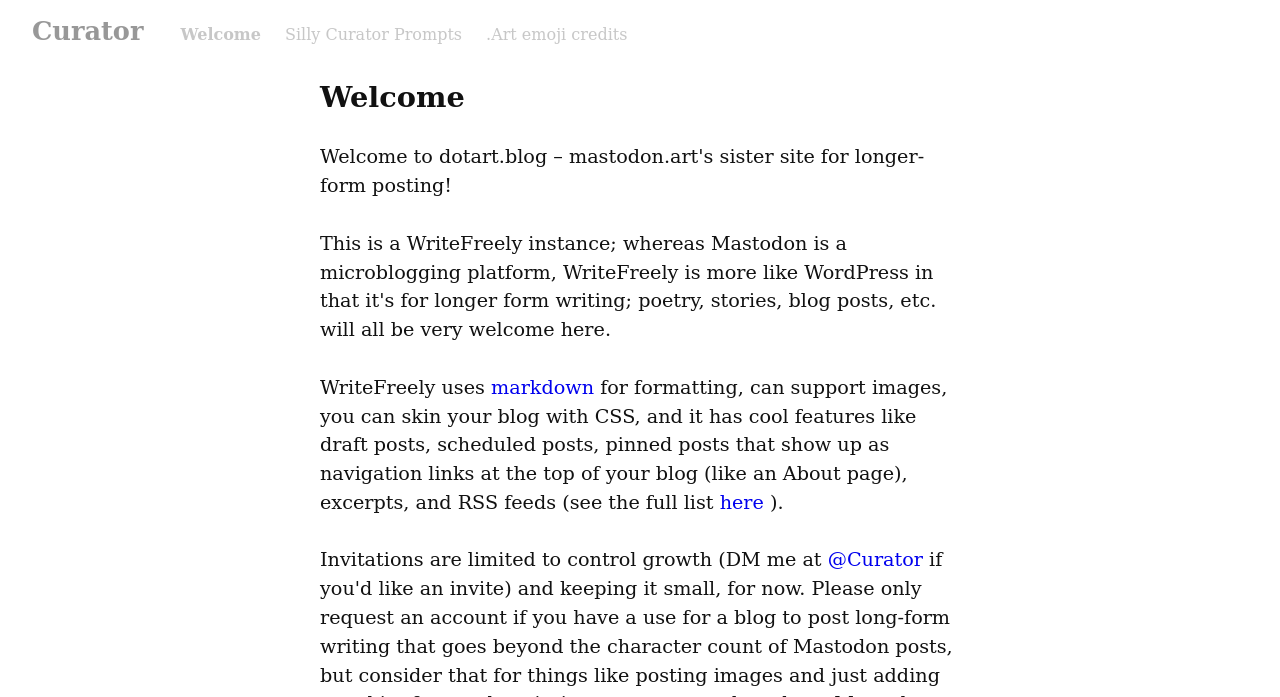Please provide a brief answer to the question using only one word or phrase: 
What is the purpose of controlling growth?

Limited invitations